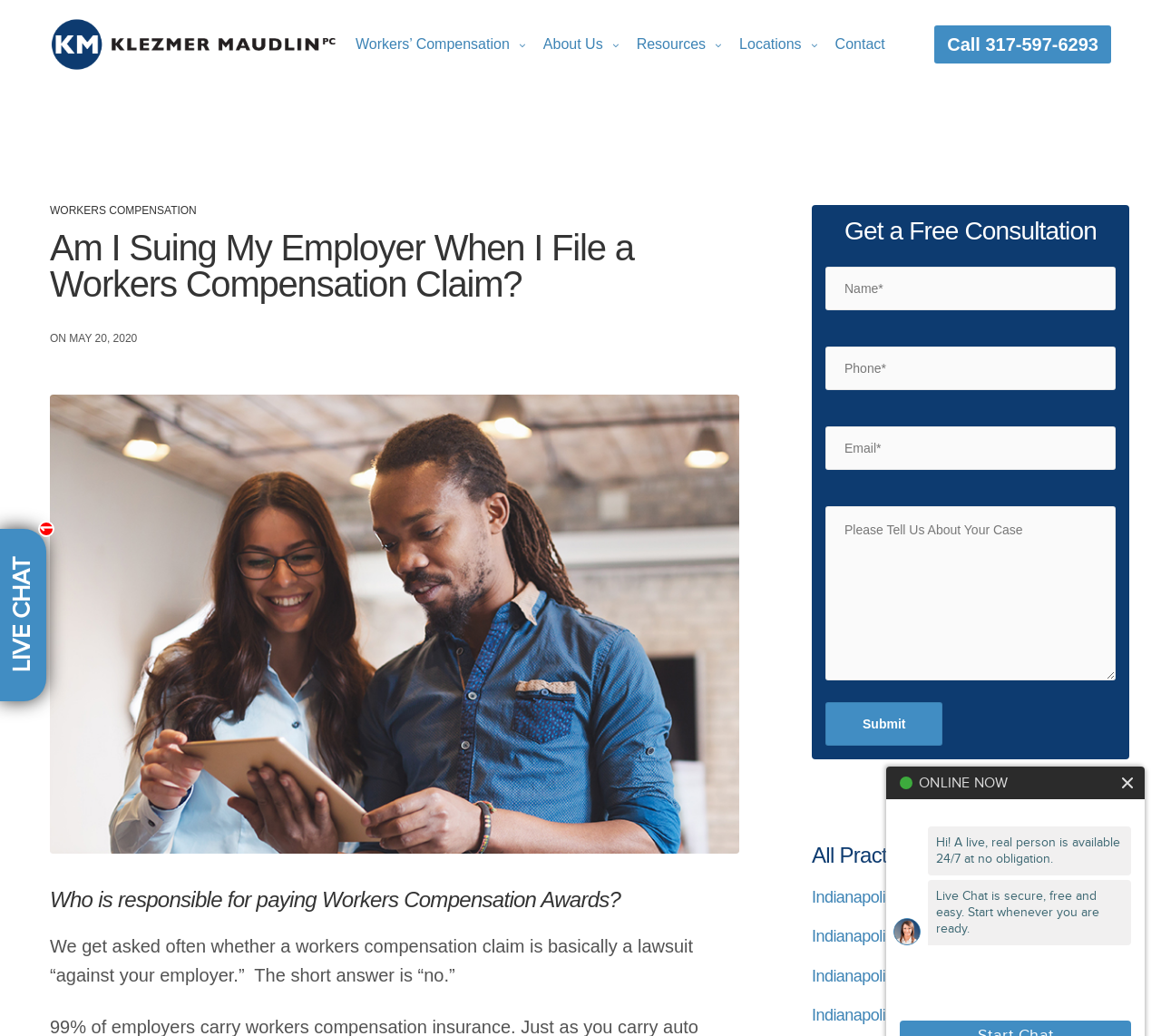Could you highlight the region that needs to be clicked to execute the instruction: "Call the phone number 800-809-3776"?

[0.805, 0.025, 0.957, 0.061]